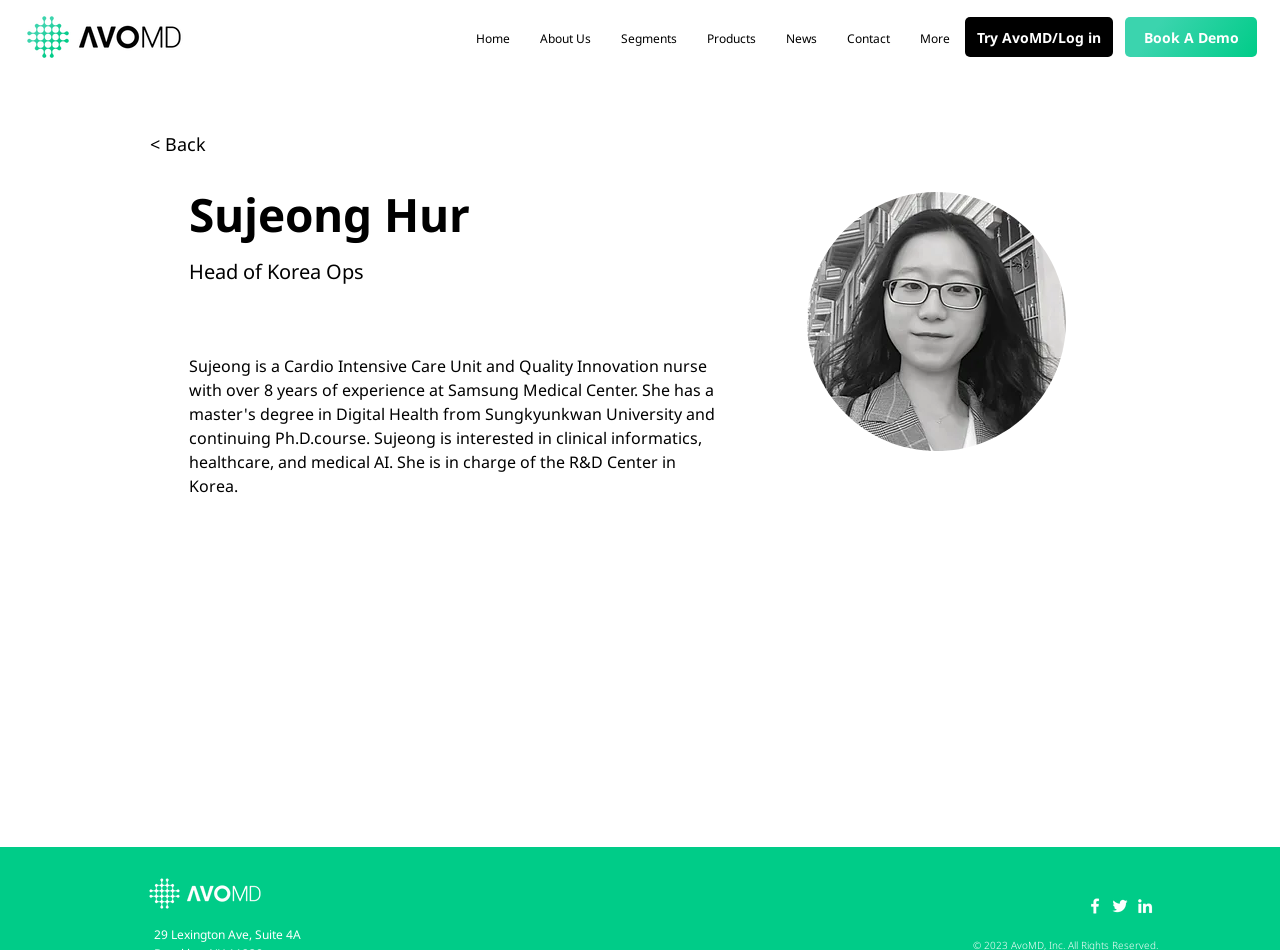How many social media links are displayed on this webpage?
Use the information from the image to give a detailed answer to the question.

There are three social media links displayed on the bottom right corner of the webpage, represented by three different icons.